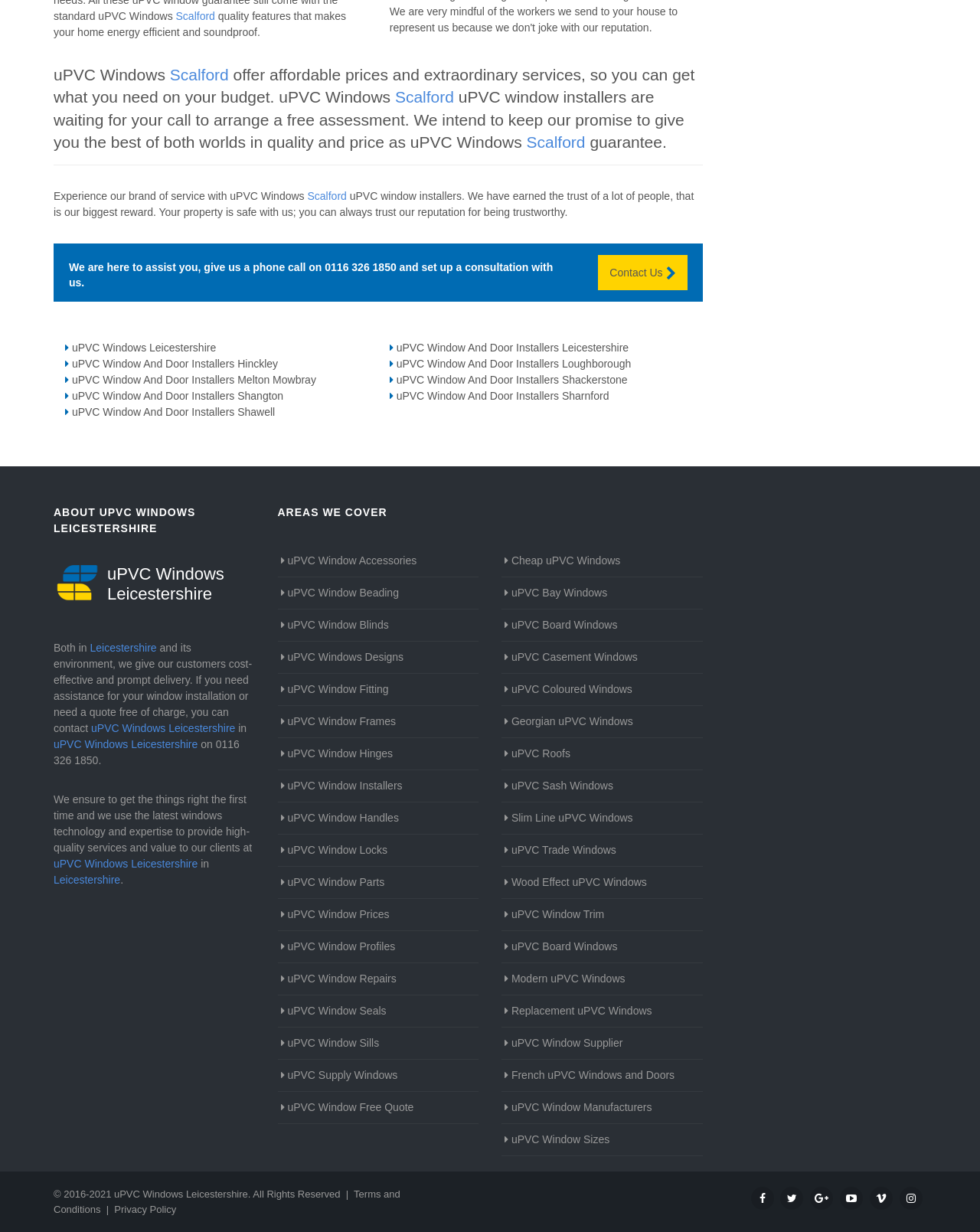Please identify the bounding box coordinates of the element's region that should be clicked to execute the following instruction: "Contact us for more information". The bounding box coordinates must be four float numbers between 0 and 1, i.e., [left, top, right, bottom].

[0.61, 0.207, 0.701, 0.236]